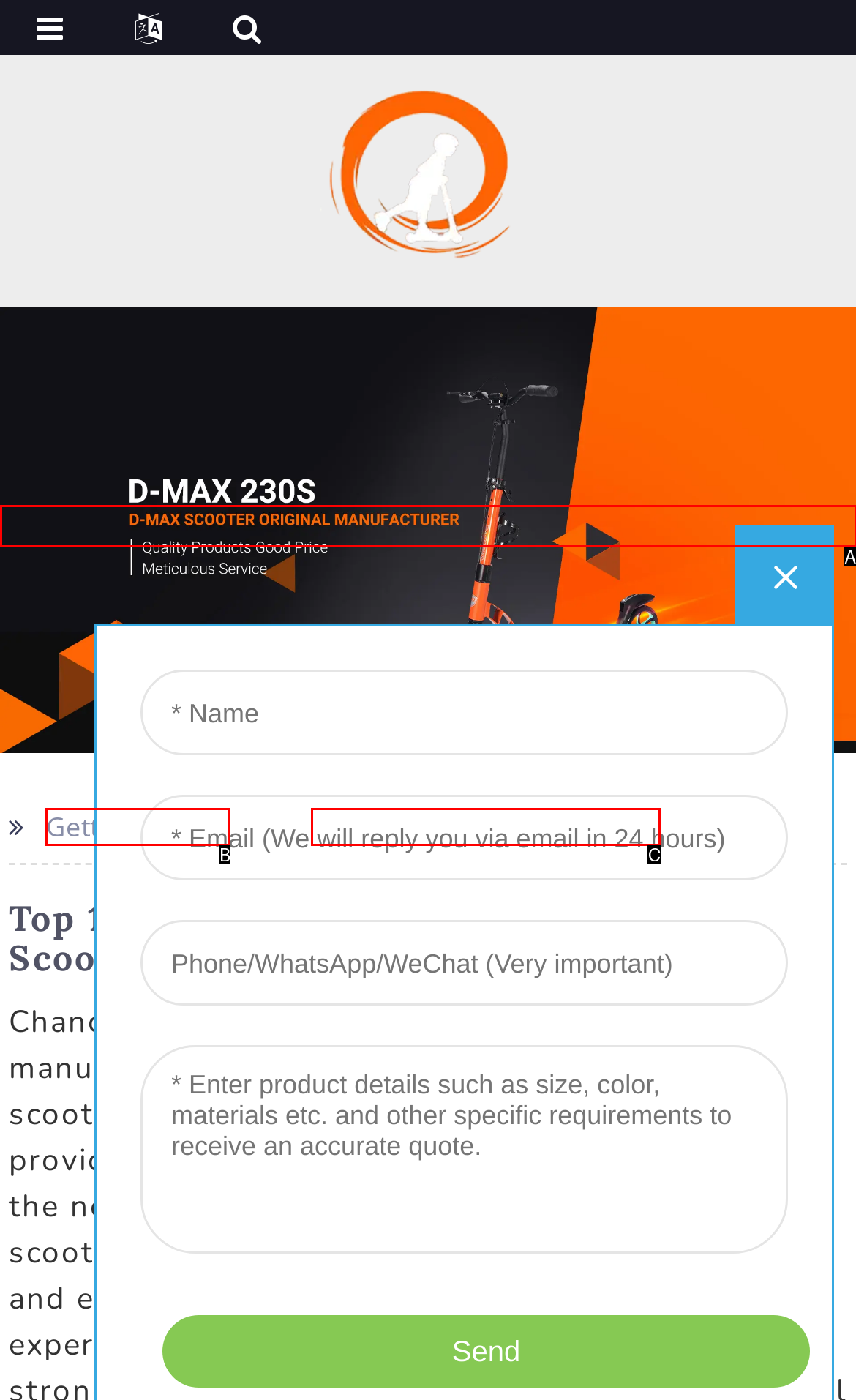Given the description: Getting started, determine the corresponding lettered UI element.
Answer with the letter of the selected option.

B